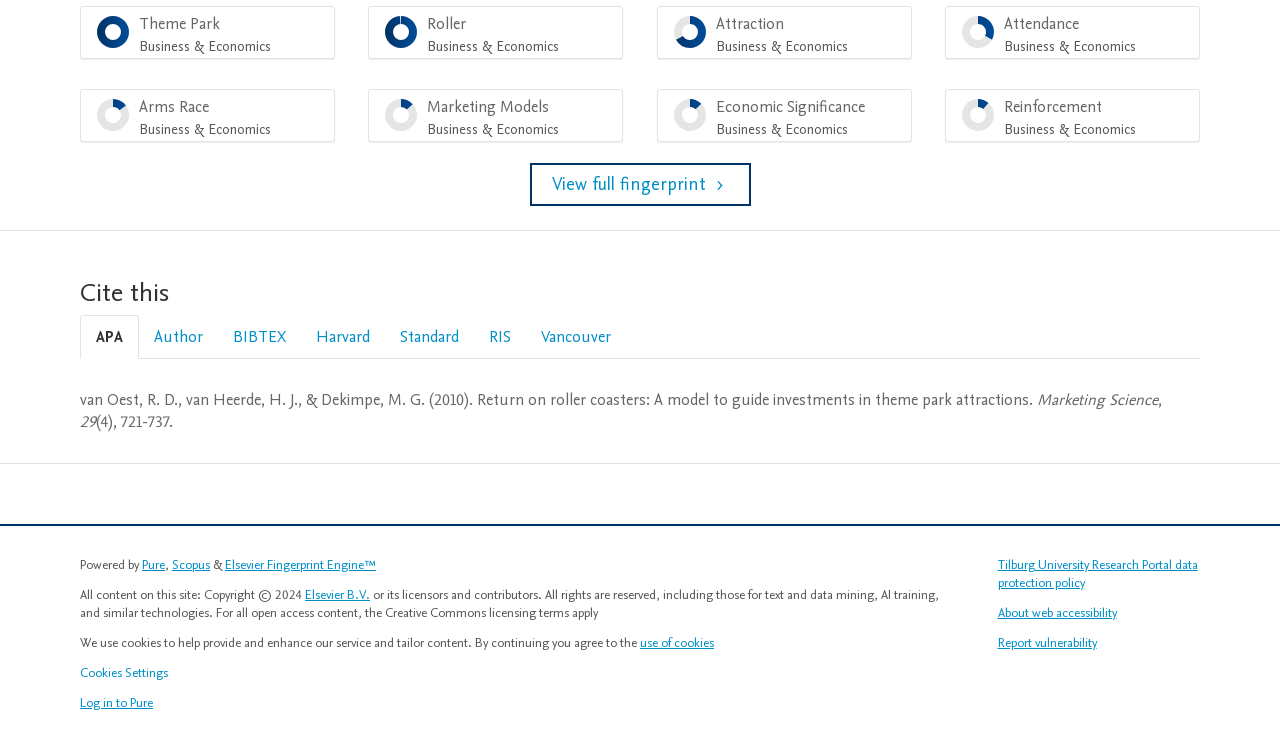Please predict the bounding box coordinates of the element's region where a click is necessary to complete the following instruction: "Log in to Pure". The coordinates should be represented by four float numbers between 0 and 1, i.e., [left, top, right, bottom].

[0.062, 0.92, 0.12, 0.944]